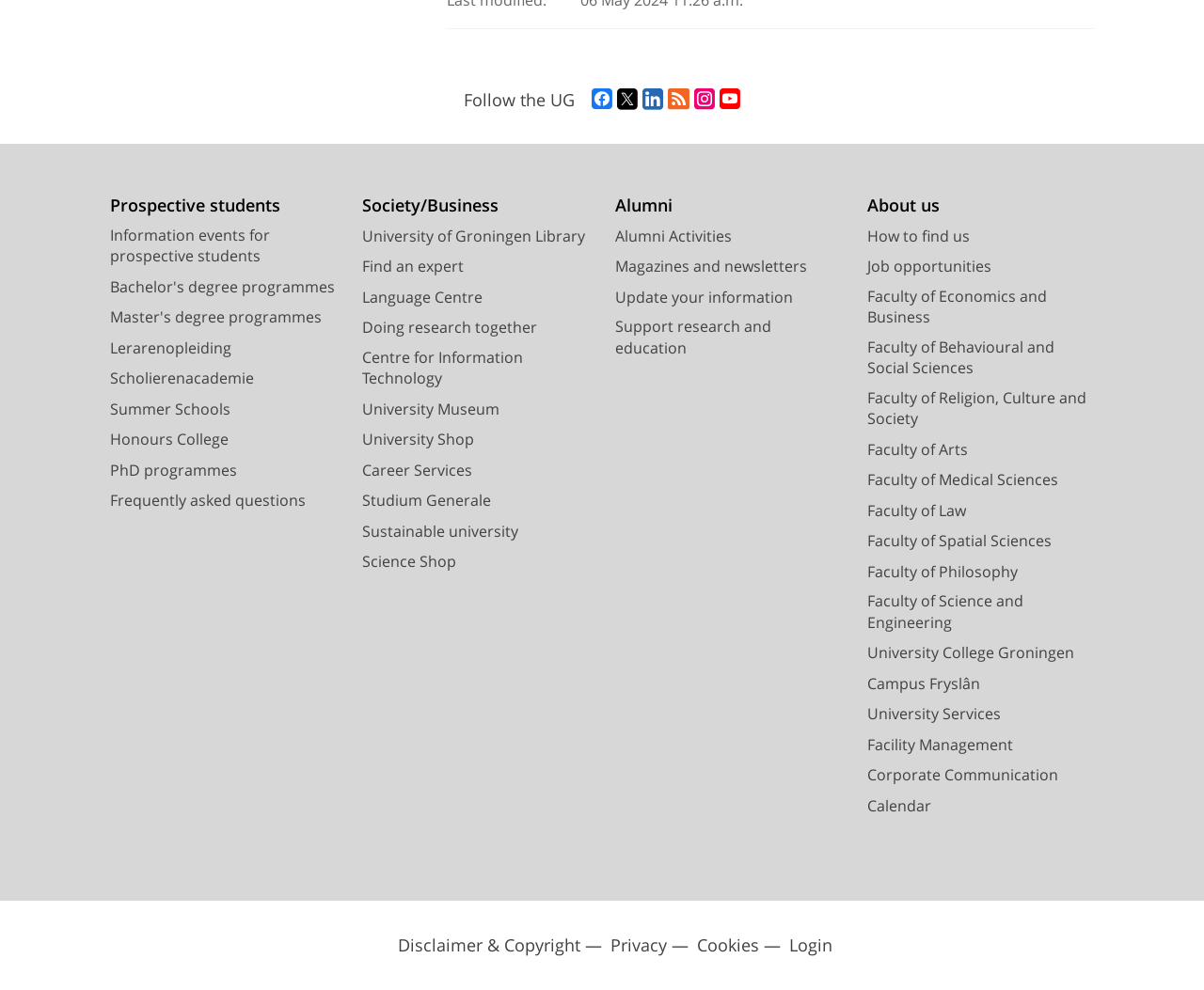Identify the coordinates of the bounding box for the element that must be clicked to accomplish the instruction: "Find an expert".

[0.301, 0.259, 0.385, 0.28]